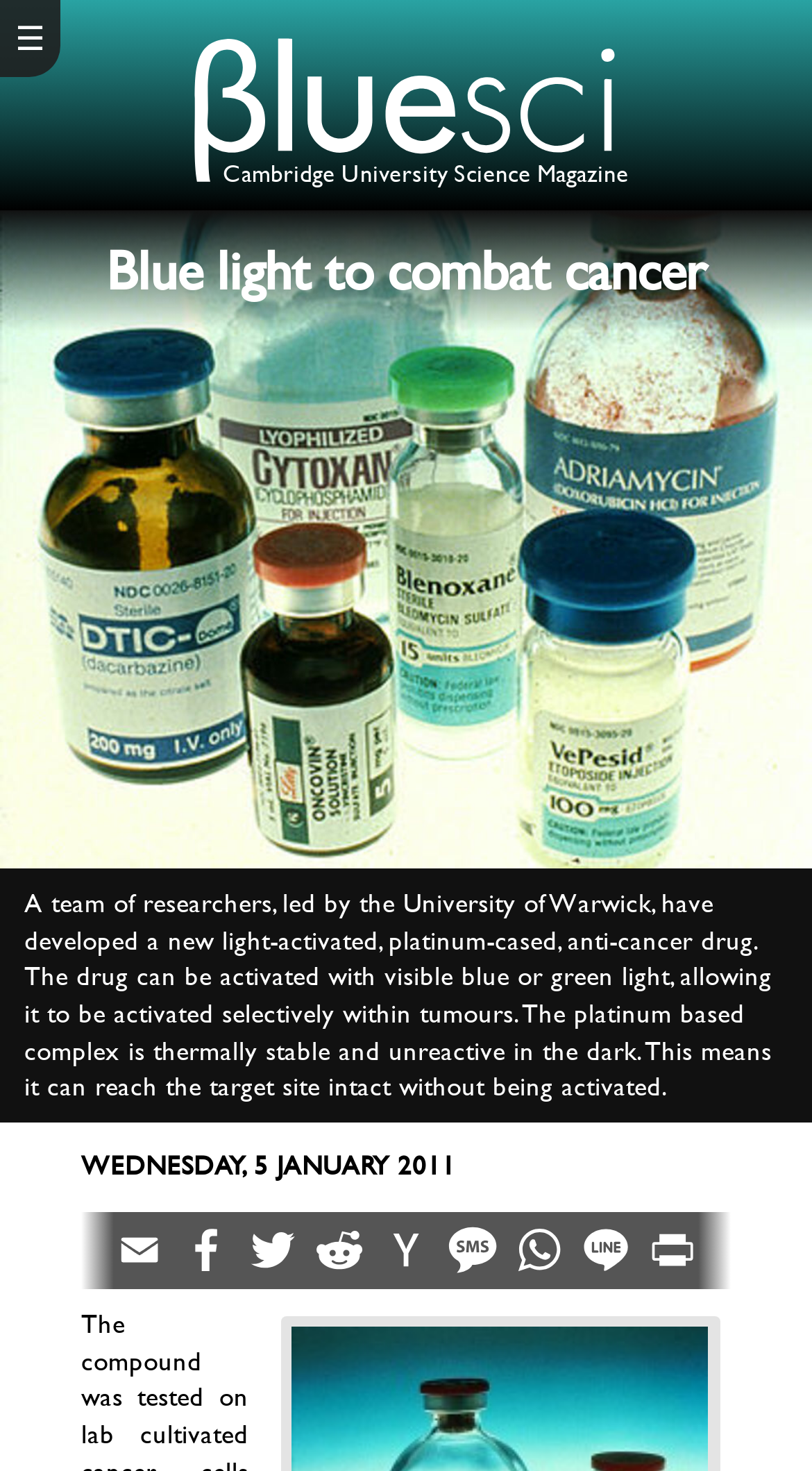What is the name of the university mentioned?
Give a one-word or short phrase answer based on the image.

Cambridge University